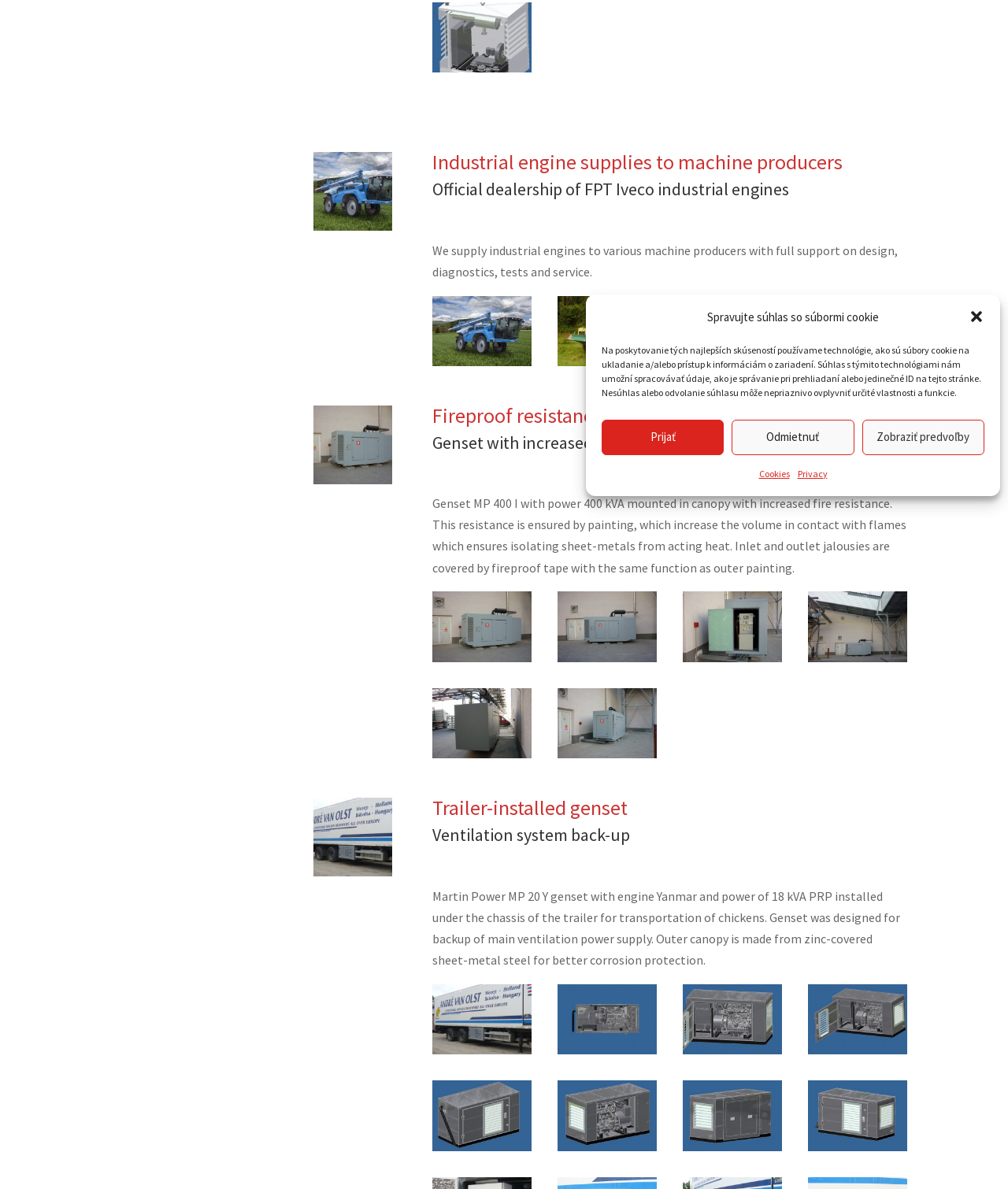Determine the bounding box coordinates for the HTML element described here: "Zobraziť predvoľby".

[0.855, 0.353, 0.977, 0.383]